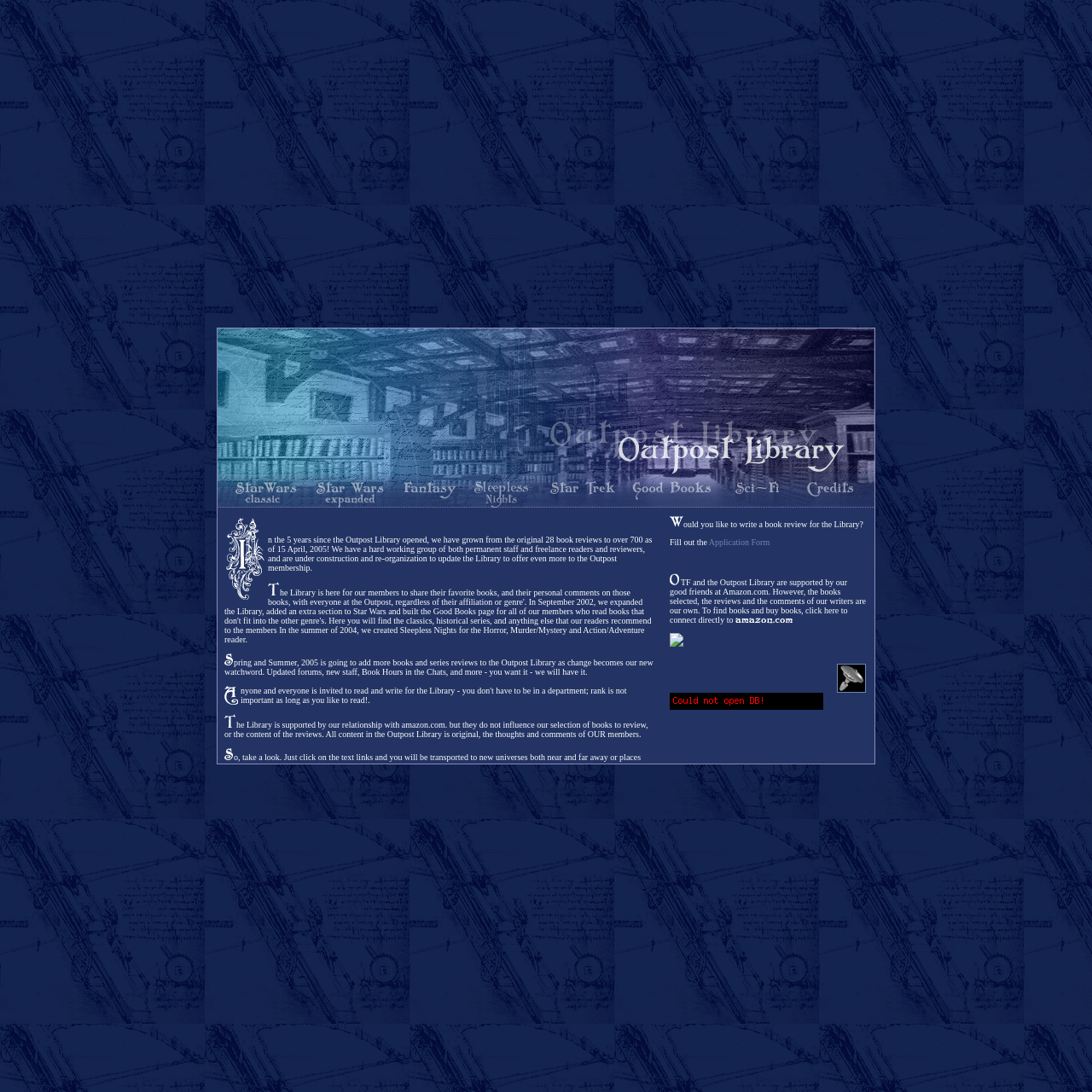Using the description "Application Form", locate and provide the bounding box of the UI element.

[0.649, 0.492, 0.705, 0.501]